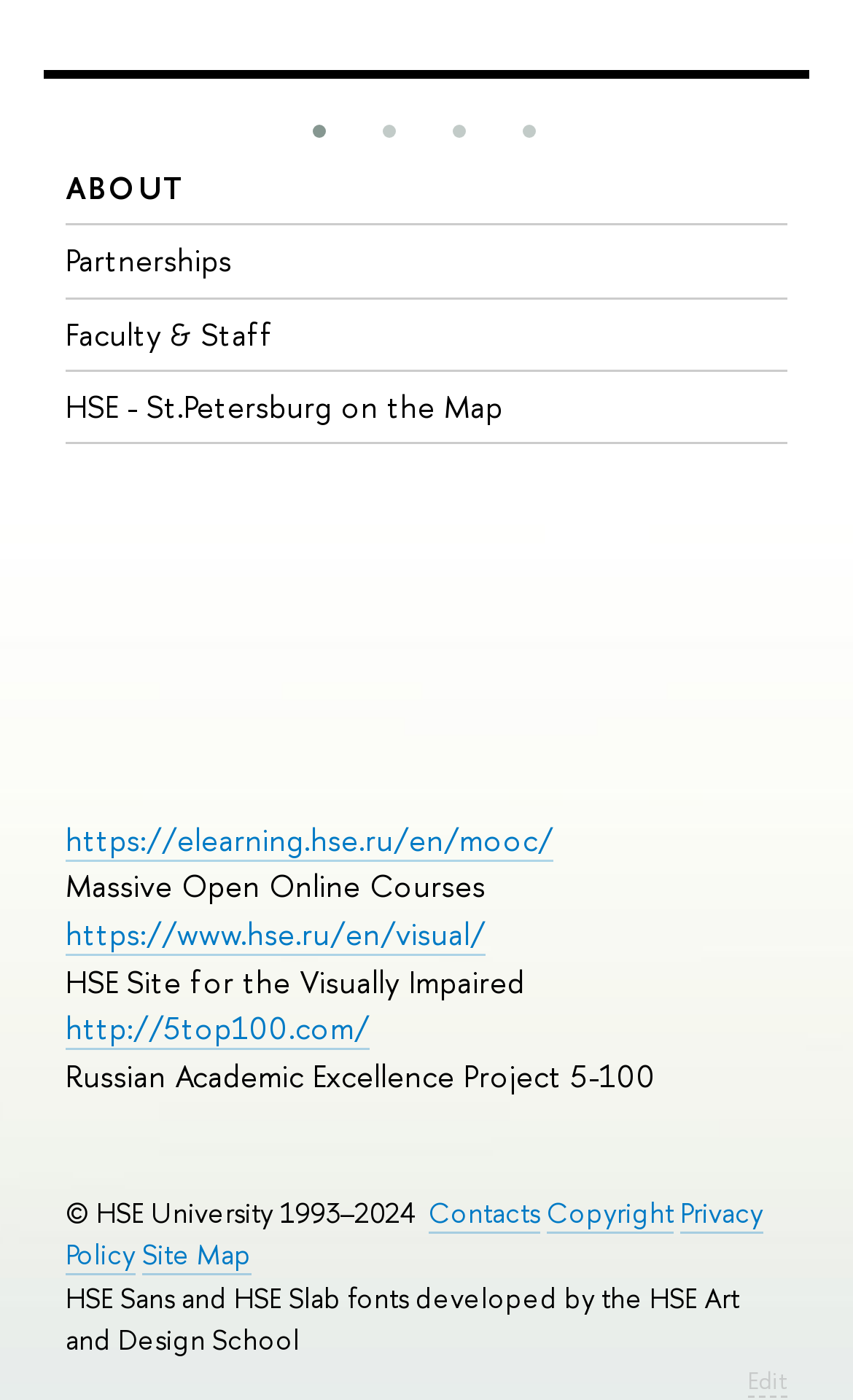Please specify the bounding box coordinates of the clickable section necessary to execute the following command: "Click ABOUT".

[0.077, 0.119, 0.221, 0.149]